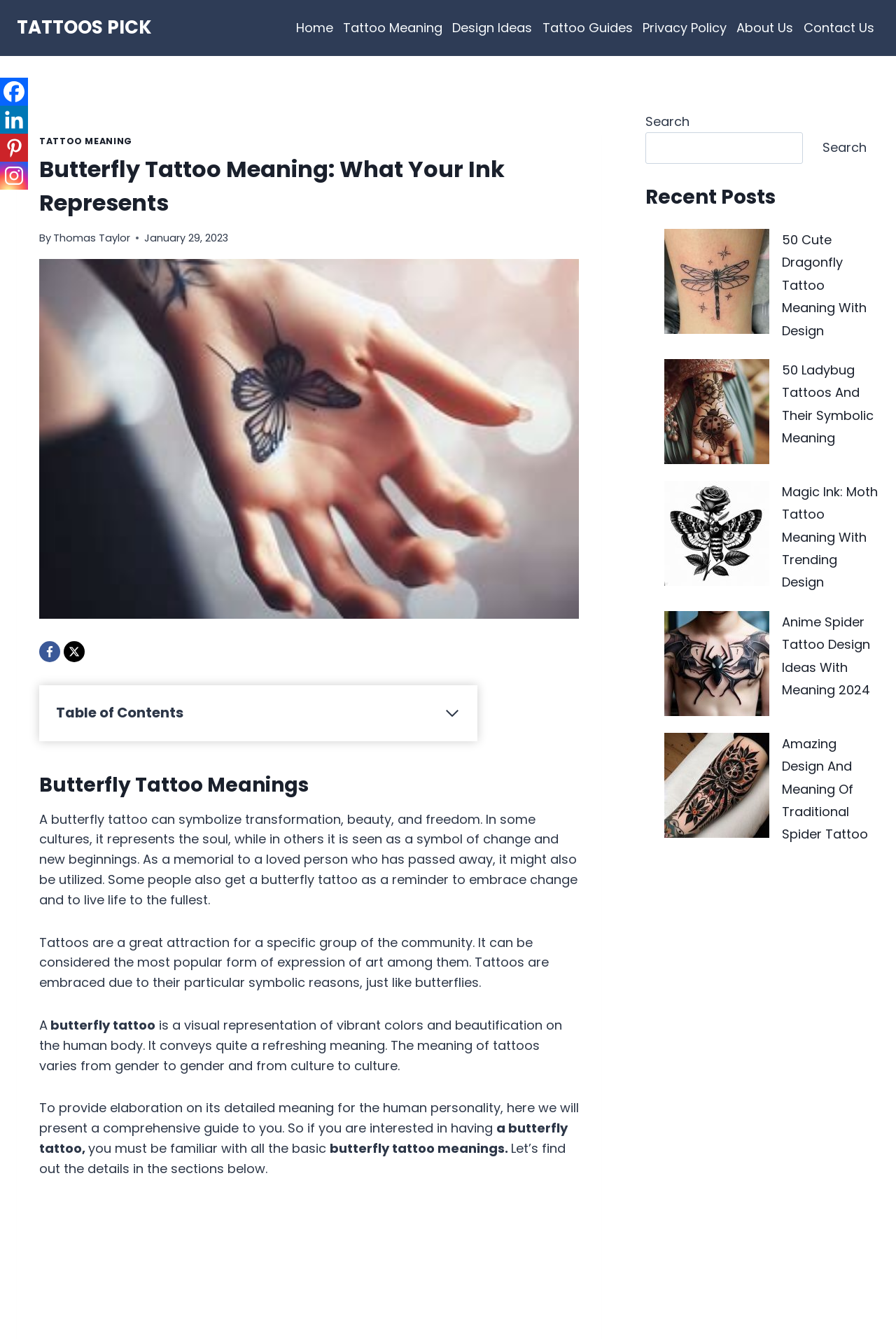Locate and provide the bounding box coordinates for the HTML element that matches this description: "Design Ideas".

[0.499, 0.009, 0.6, 0.033]